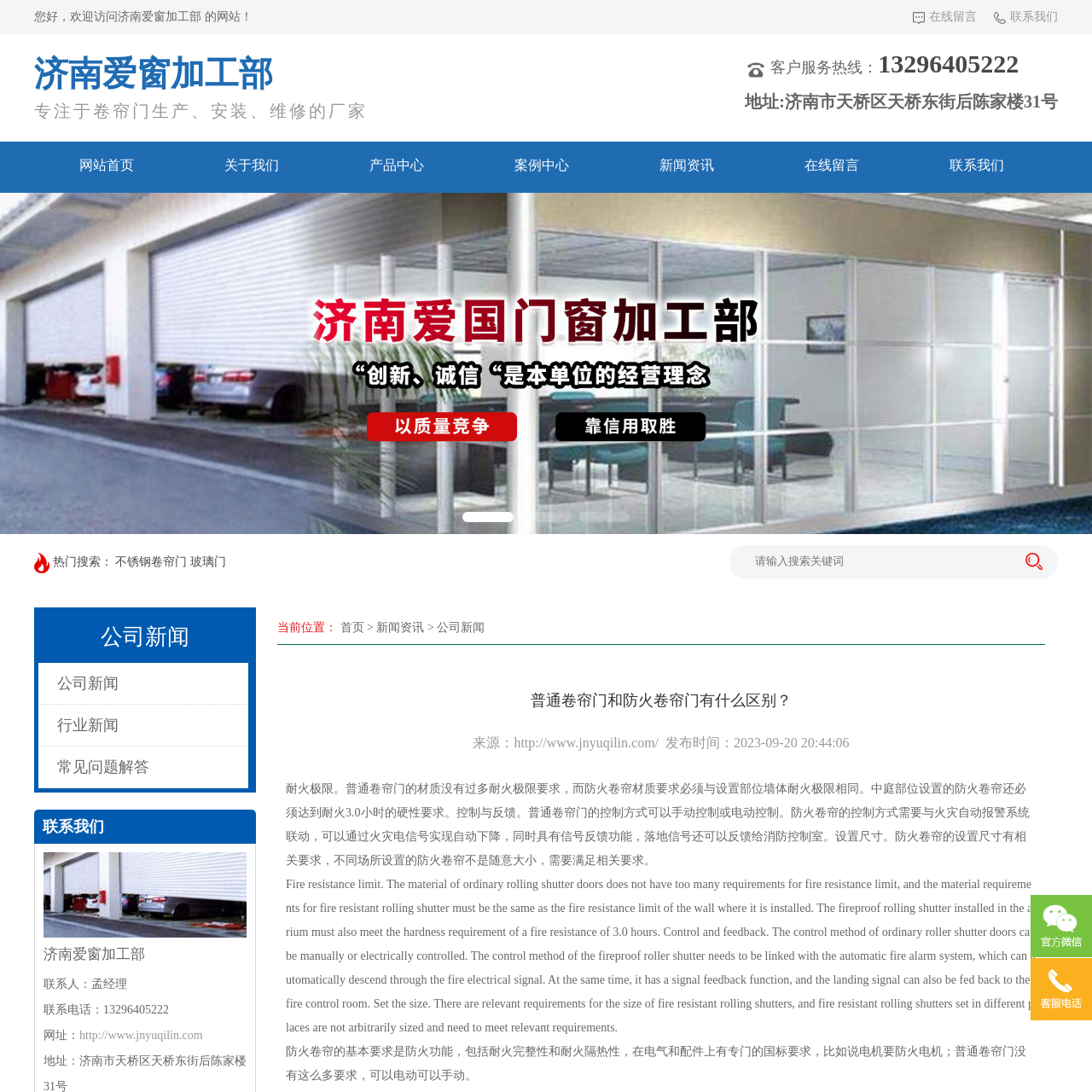What does the icon on the website represent?
Inspect the image enclosed by the red bounding box and respond with as much detail as possible.

The black icon on the website represents a shutter or door mechanism, which is a key element in the website's theme of roller shutters and their differences, applications, and safety features.